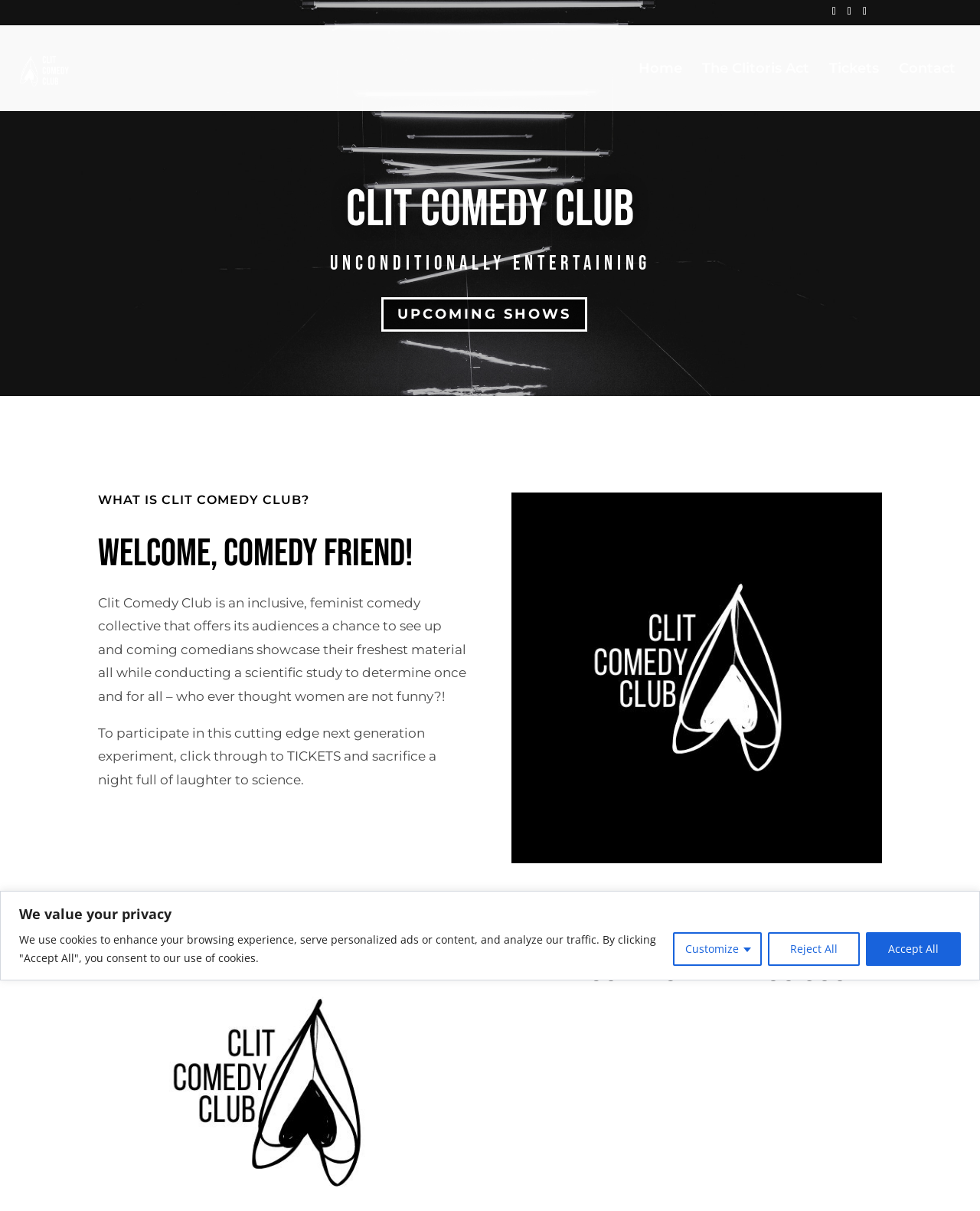Provide a brief response to the question below using a single word or phrase: 
What is the purpose of Clit Comedy Club?

To showcase up-and-coming comedians